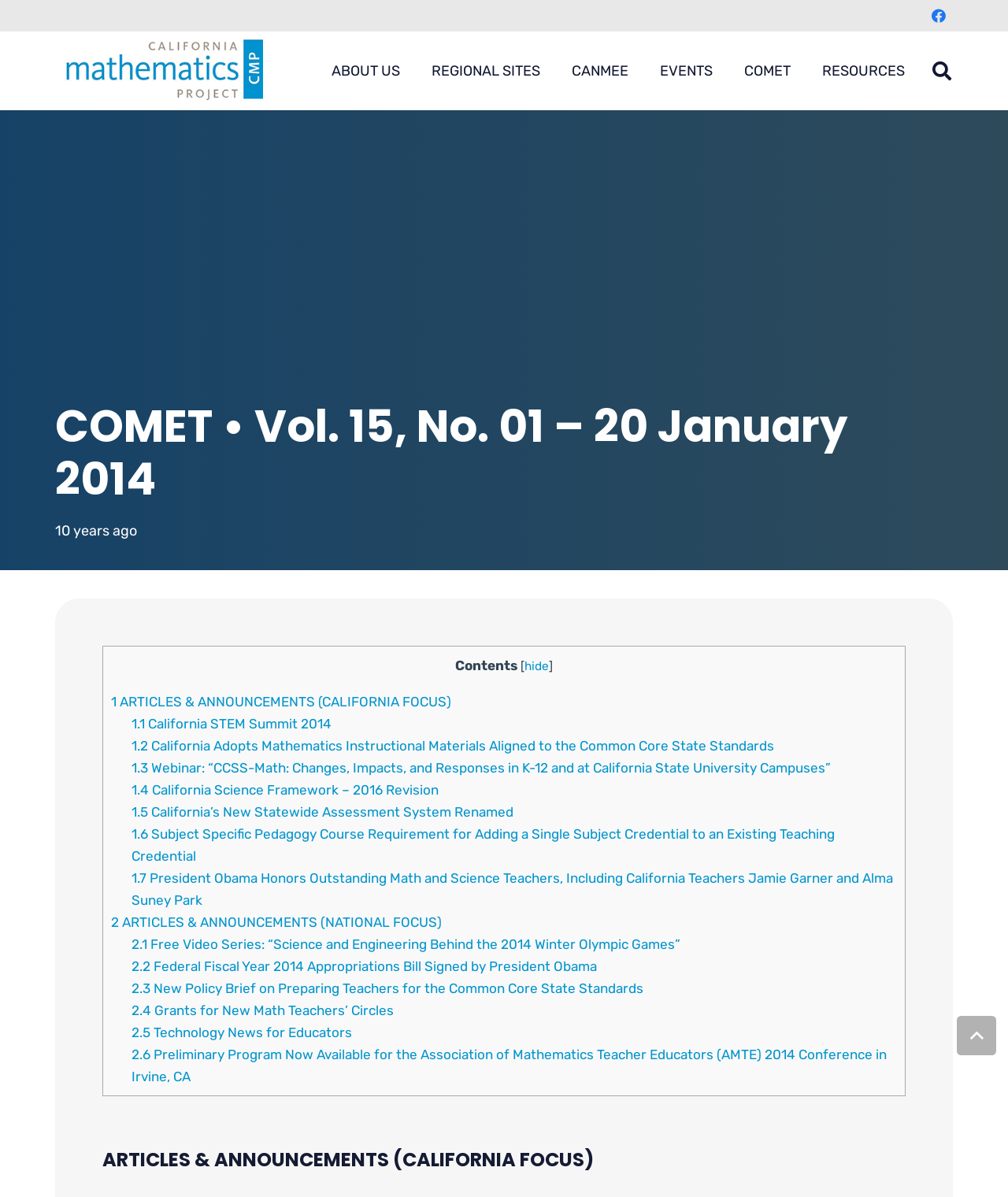Identify the bounding box coordinates of the region I need to click to complete this instruction: "View articles and announcements with national focus".

[0.11, 0.764, 0.441, 0.777]